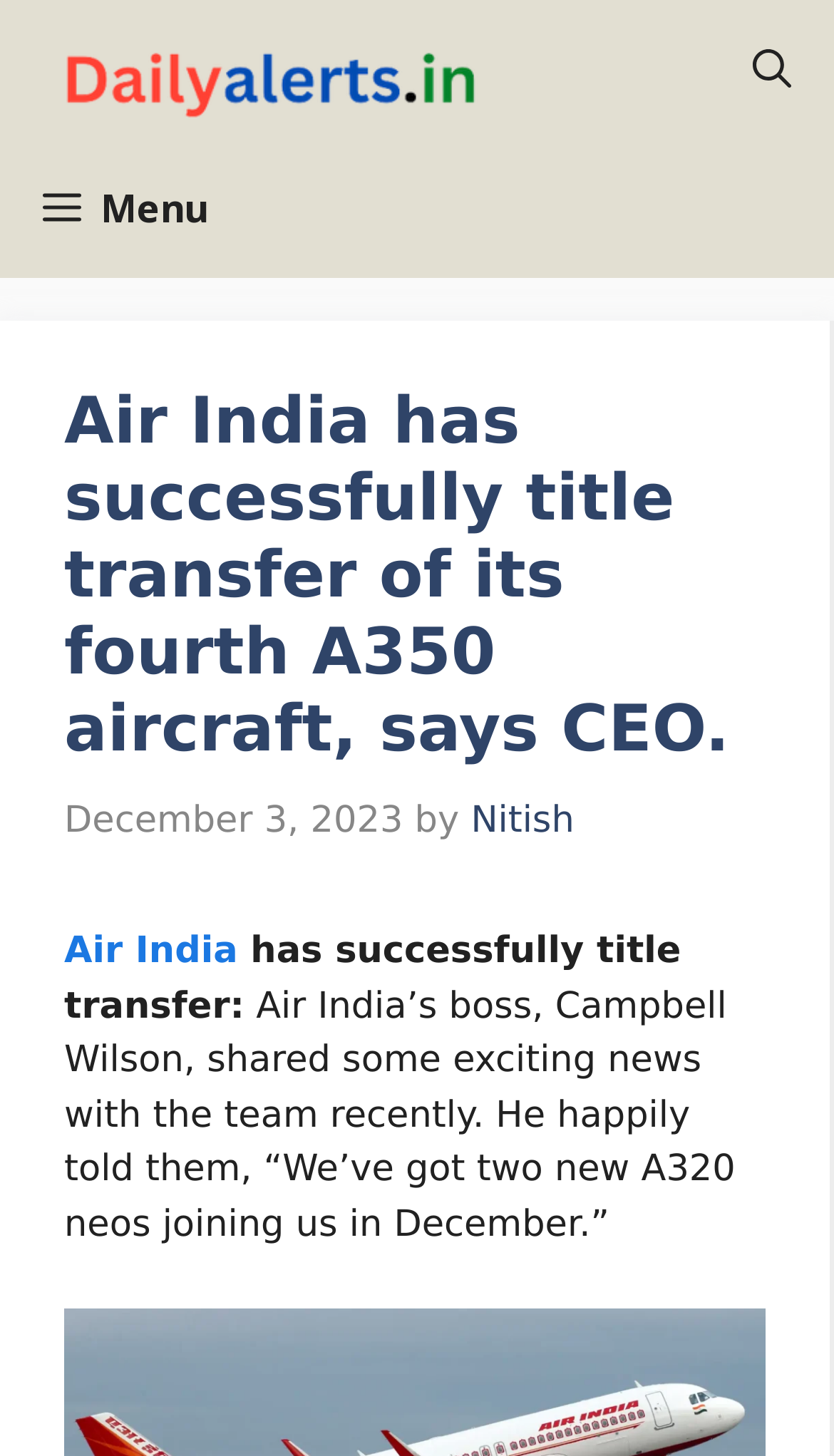Kindly respond to the following question with a single word or a brief phrase: 
Who is the author of the article?

Nitish